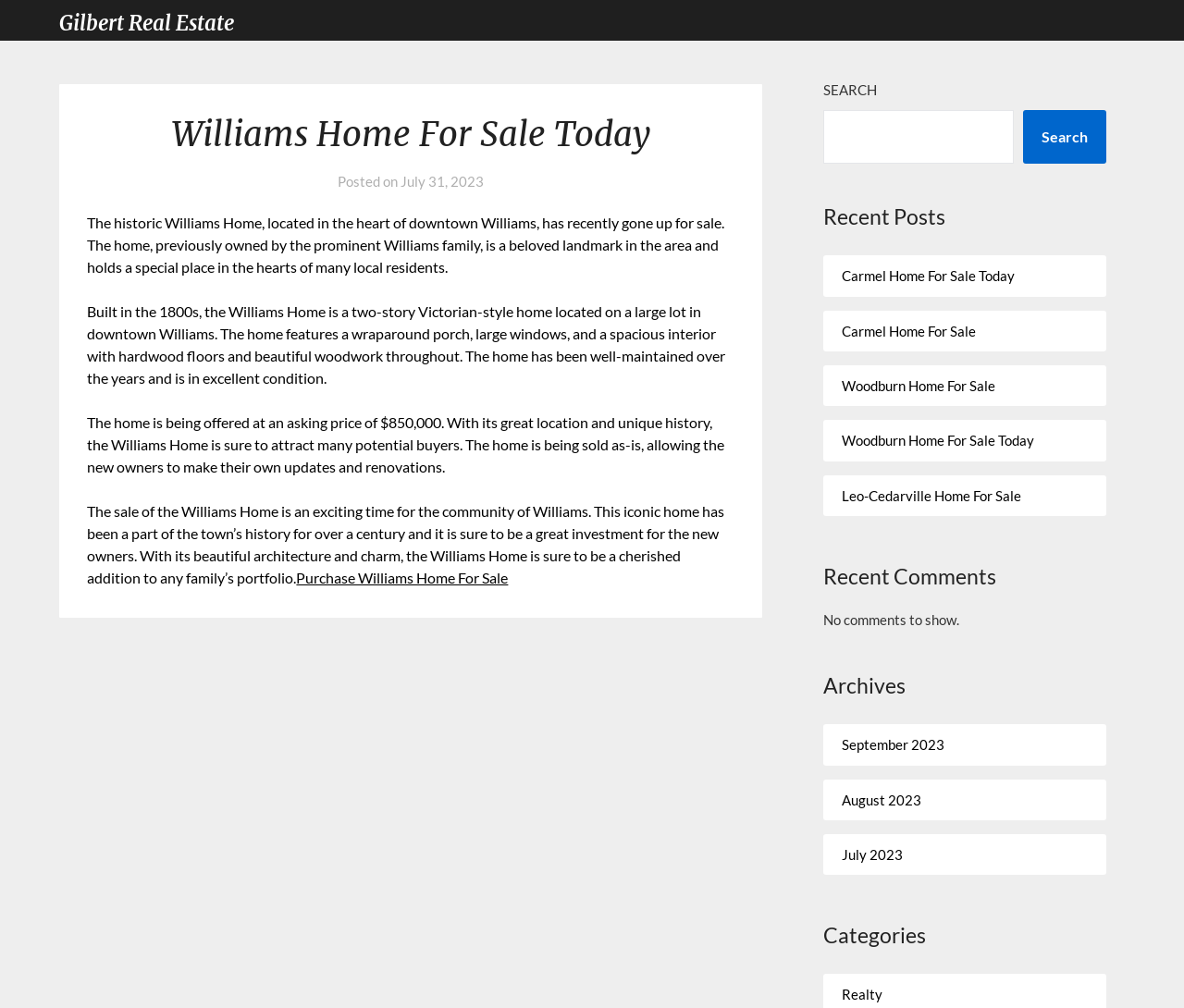Provide a one-word or one-phrase answer to the question:
What is the location of the Williams Home?

Downtown Williams